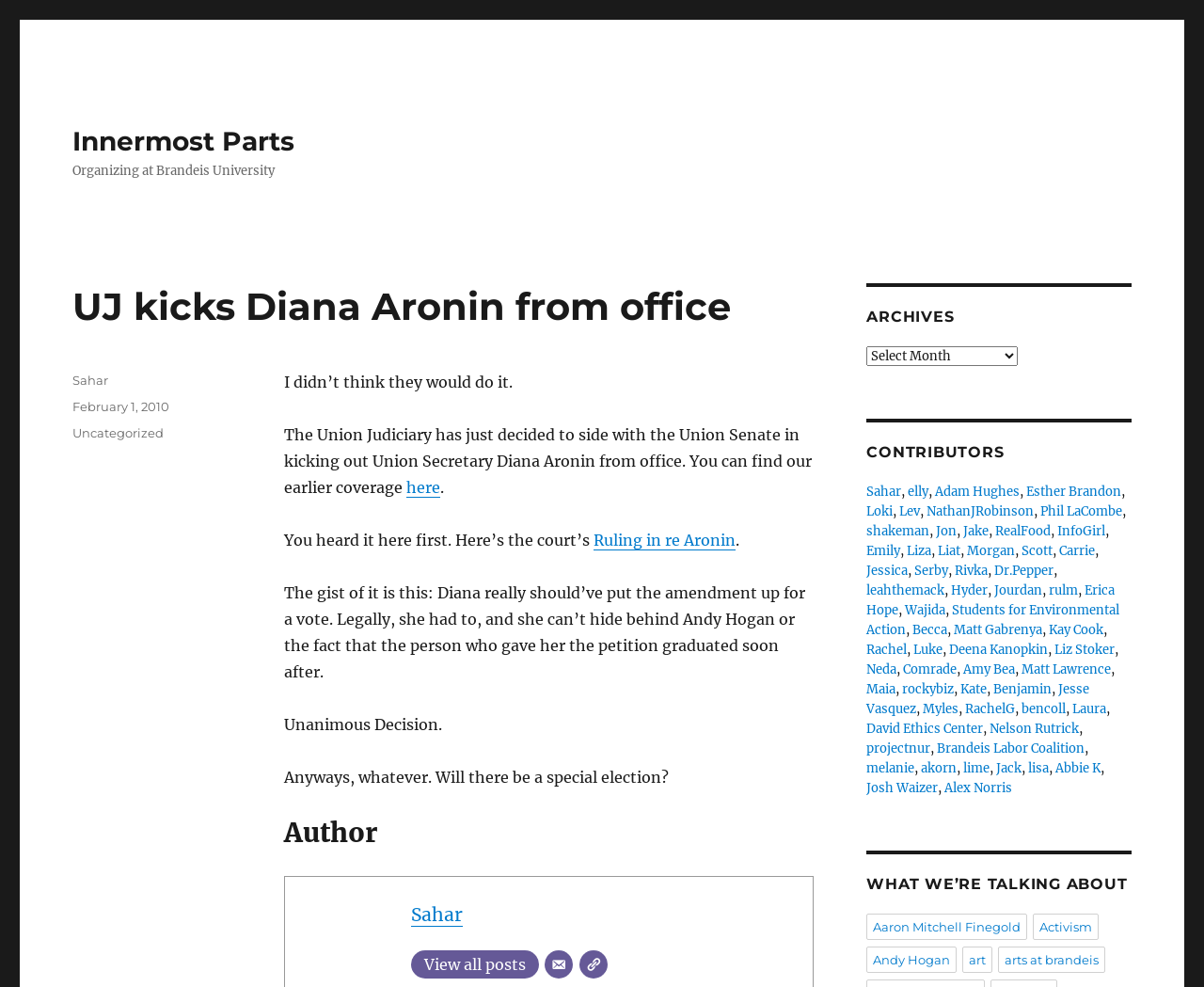Please specify the bounding box coordinates in the format (top-left x, top-left y, bottom-right x, bottom-right y), with values ranging from 0 to 1. Identify the bounding box for the UI component described as follows: February 1, 2010February 1, 2010

[0.06, 0.404, 0.141, 0.419]